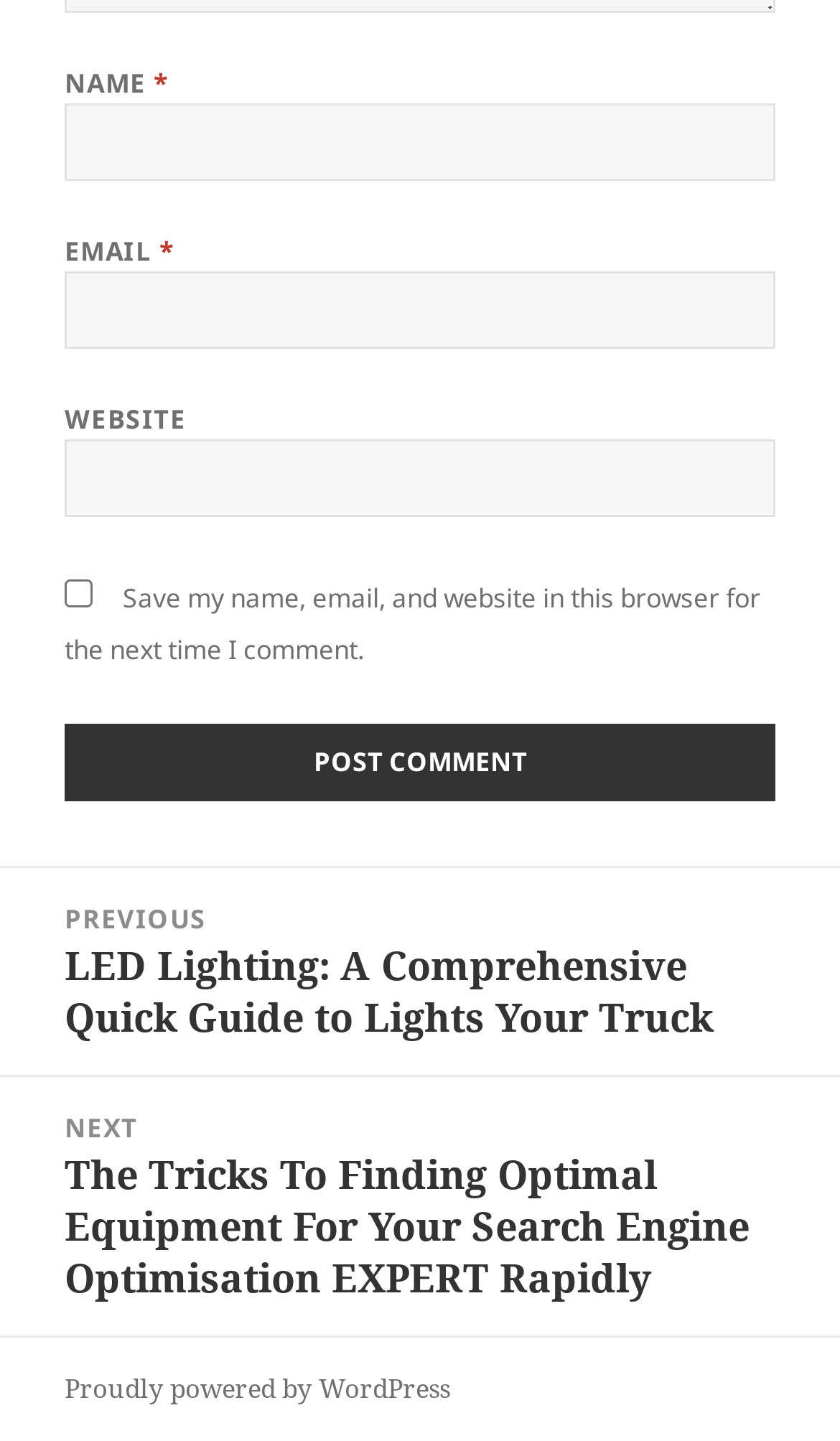Pinpoint the bounding box coordinates of the clickable area needed to execute the instruction: "Click the Post Comment button". The coordinates should be specified as four float numbers between 0 and 1, i.e., [left, top, right, bottom].

[0.077, 0.502, 0.923, 0.556]